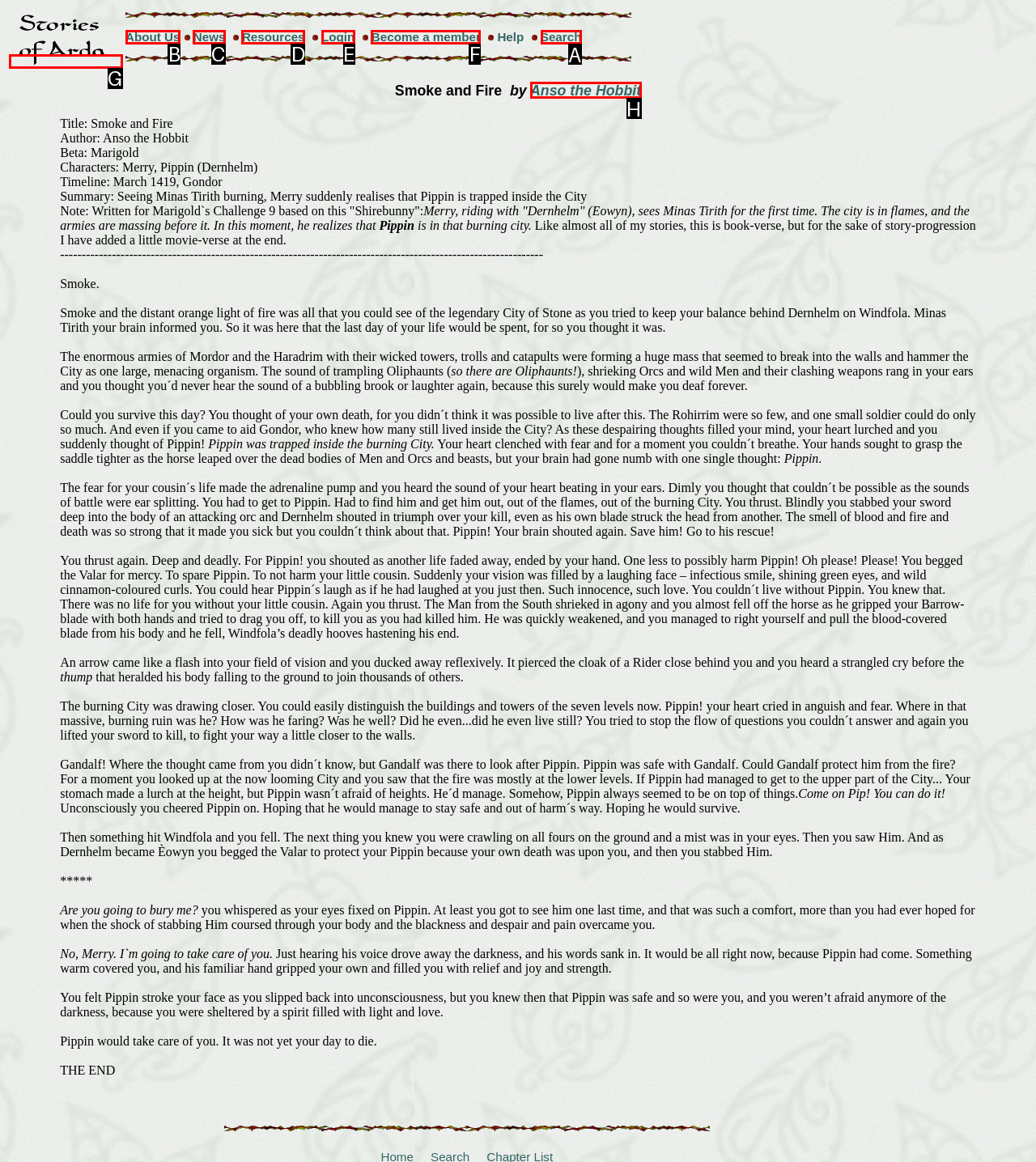Choose the HTML element that needs to be clicked for the given task: Click on 'Ratios and Rates Unit Test' Respond by giving the letter of the chosen option.

None